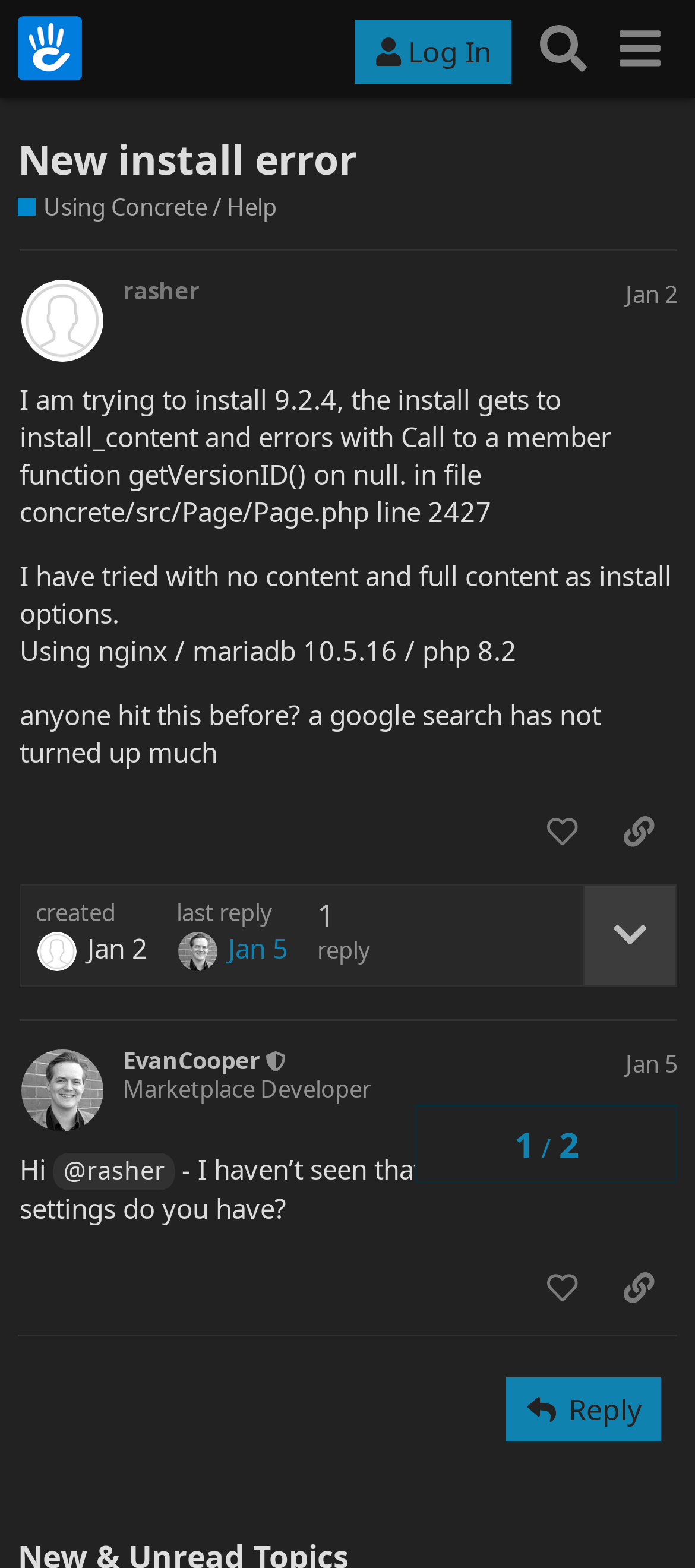Using the description "New install error", predict the bounding box of the relevant HTML element.

[0.026, 0.084, 0.513, 0.119]